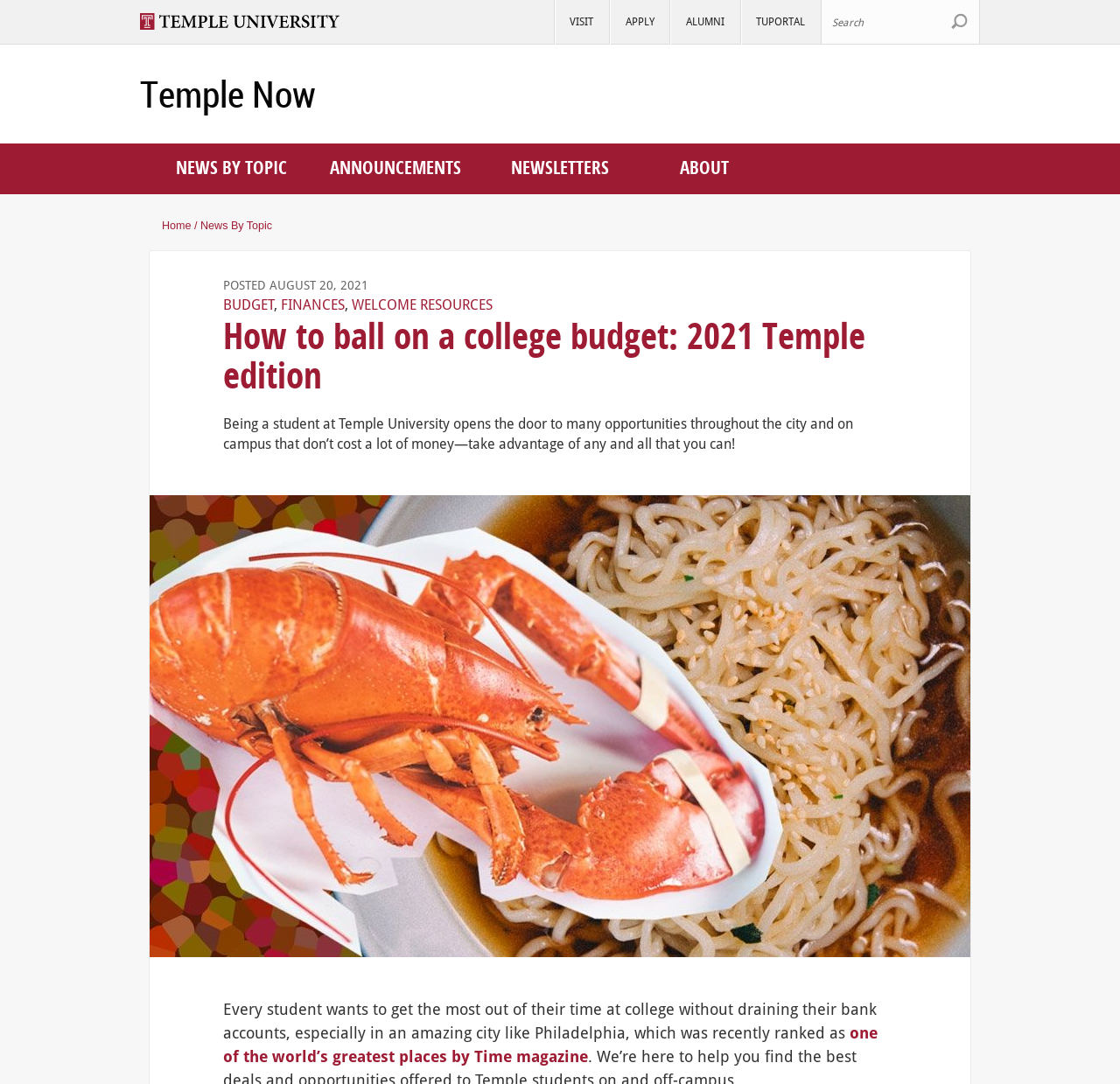For the given element description About, determine the bounding box coordinates of the UI element. The coordinates should follow the format (top-left x, top-left y, bottom-right x, bottom-right y) and be within the range of 0 to 1.

[0.607, 0.143, 0.65, 0.166]